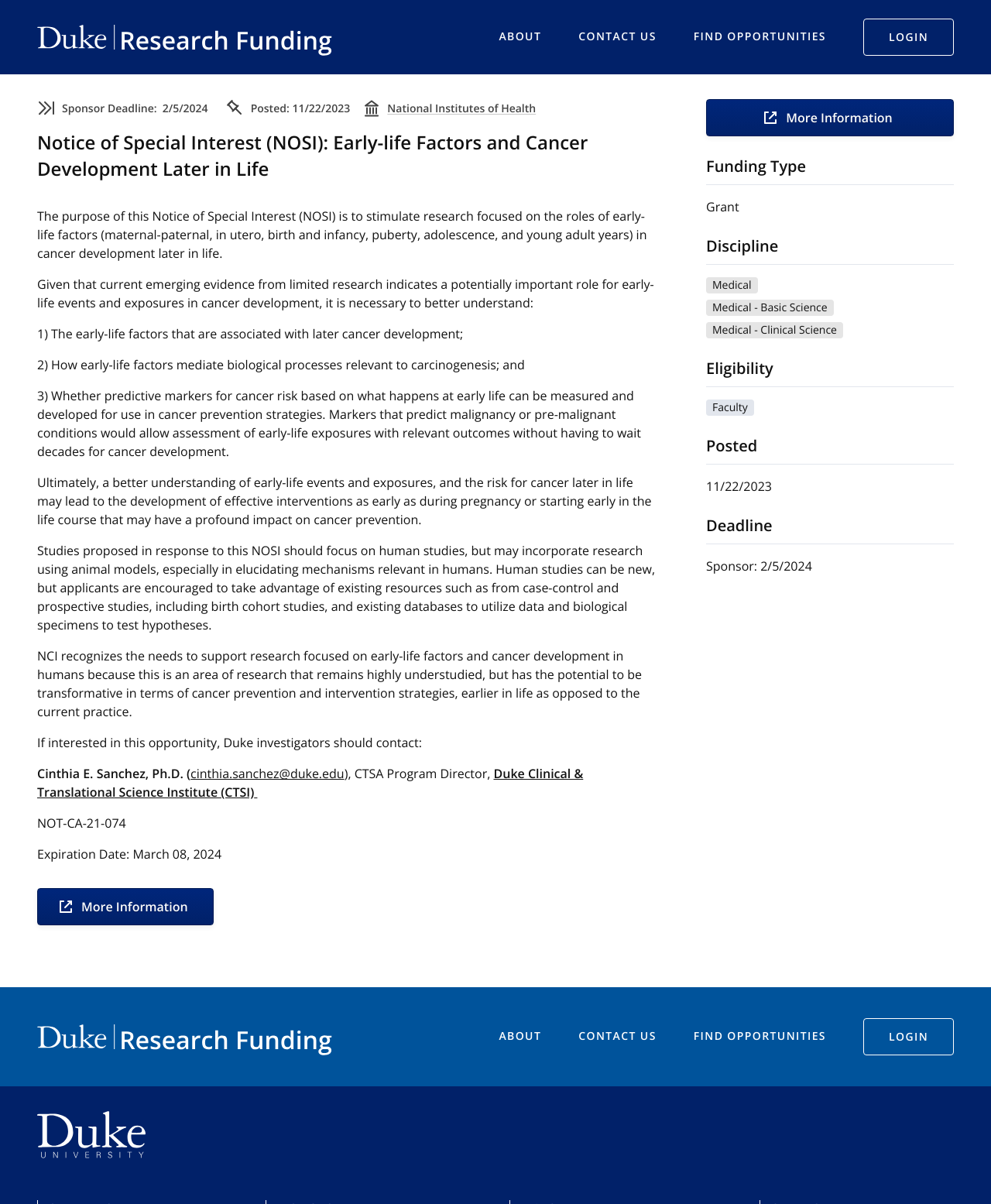Please provide a one-word or short phrase answer to the question:
What is the sponsor deadline?

2/5/2024